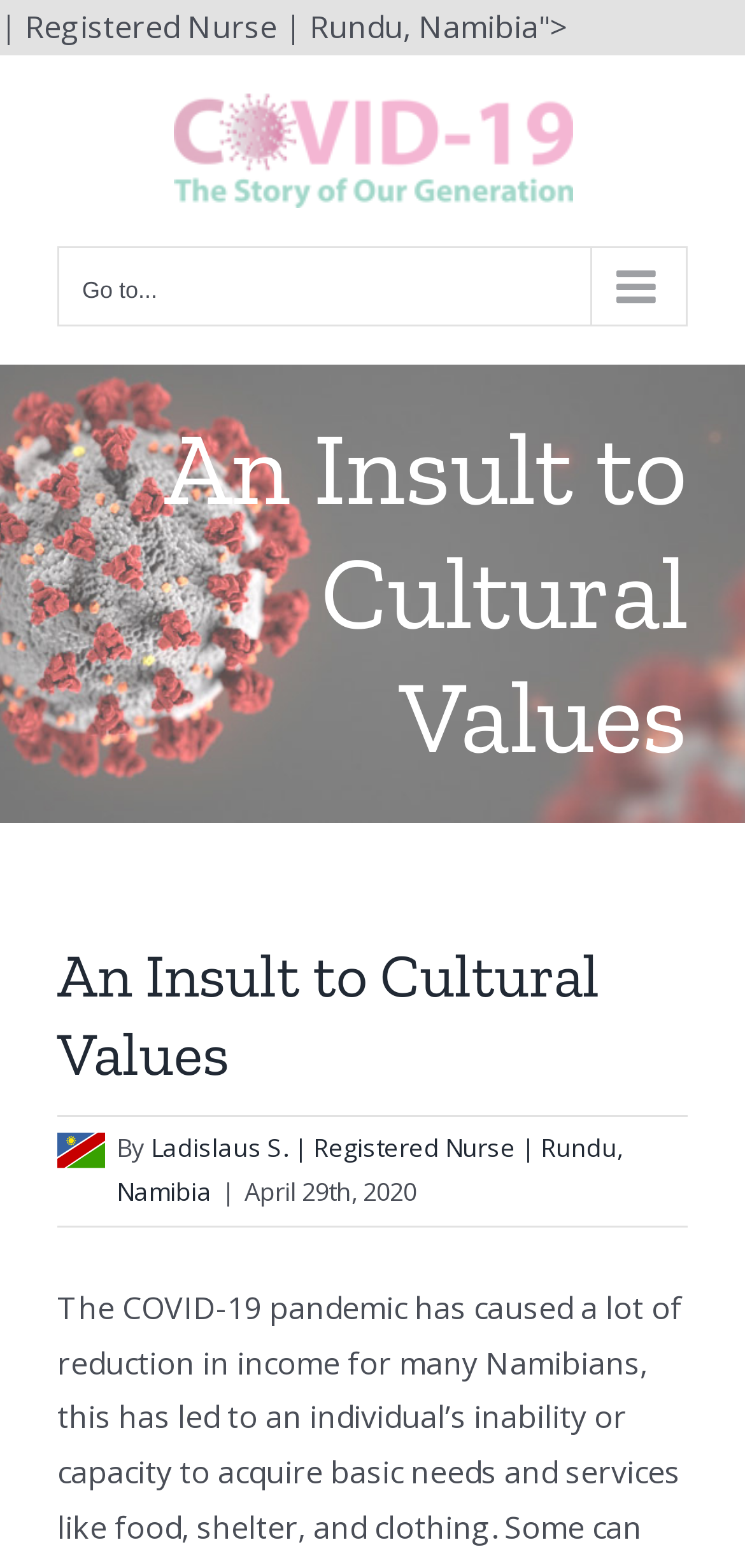What is the location of the author?
Kindly offer a comprehensive and detailed response to the question.

After analyzing the webpage, I found that the author's name is accompanied by a description 'Registered Nurse | Rundu, Namibia', which suggests the author's location.